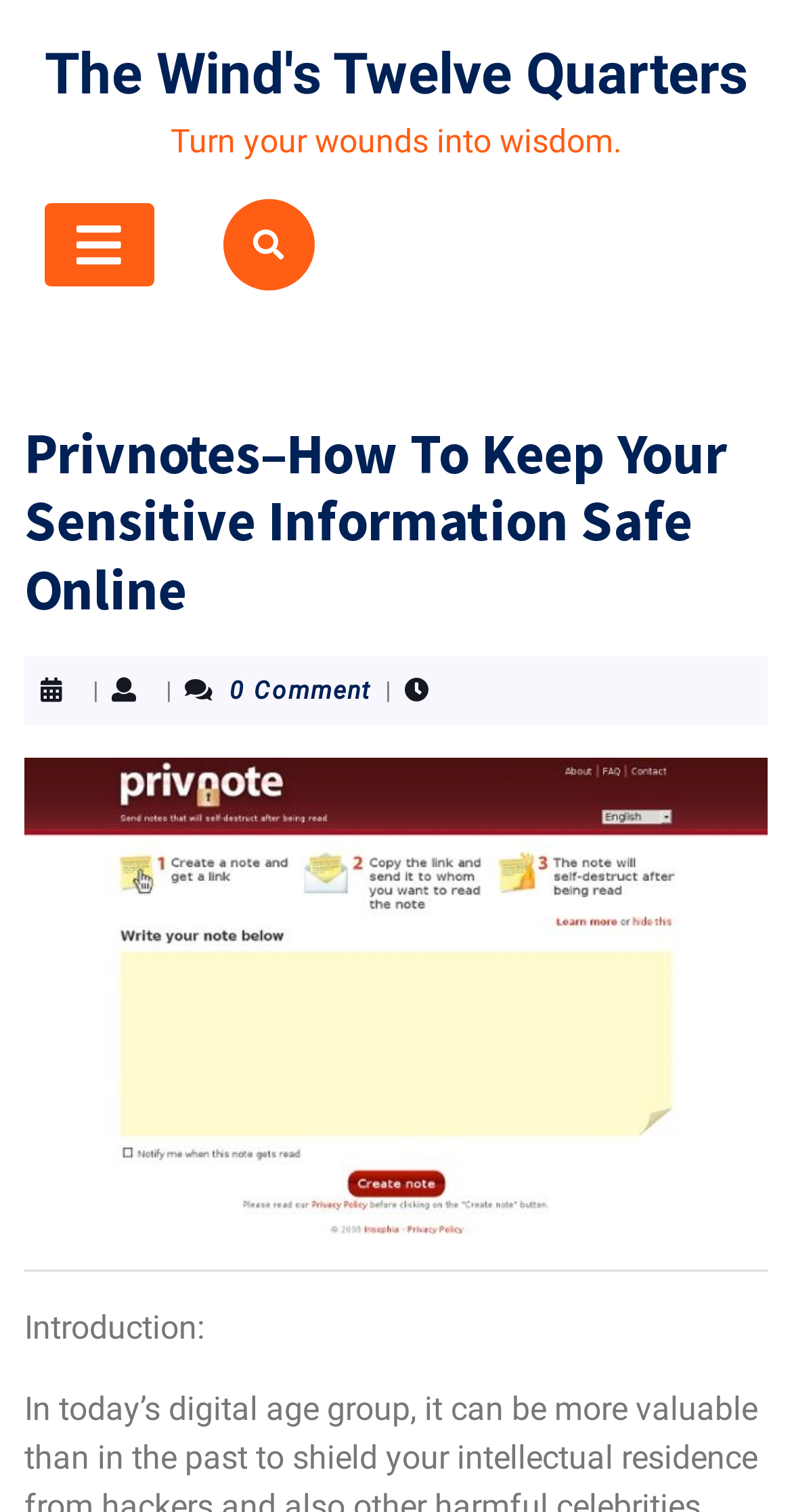What is the orientation of the separator below the image?
Look at the image and respond with a single word or a short phrase.

Horizontal